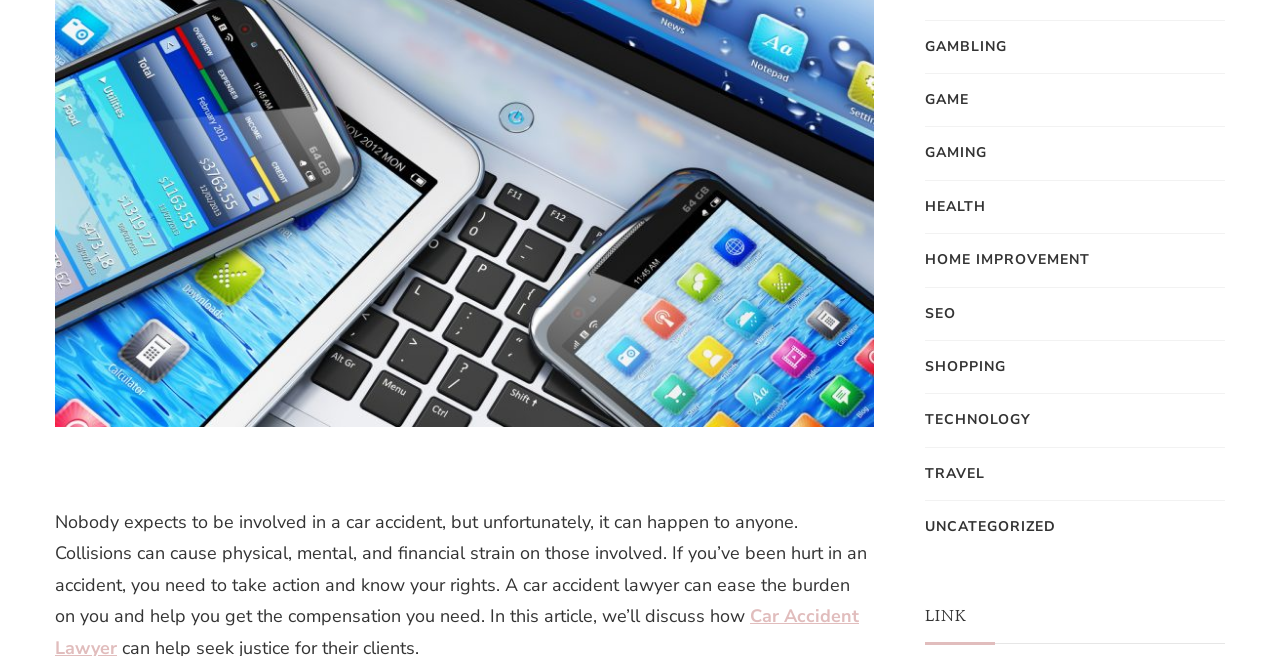Please locate the UI element described by "Home Improvement" and provide its bounding box coordinates.

[0.723, 0.38, 0.852, 0.414]